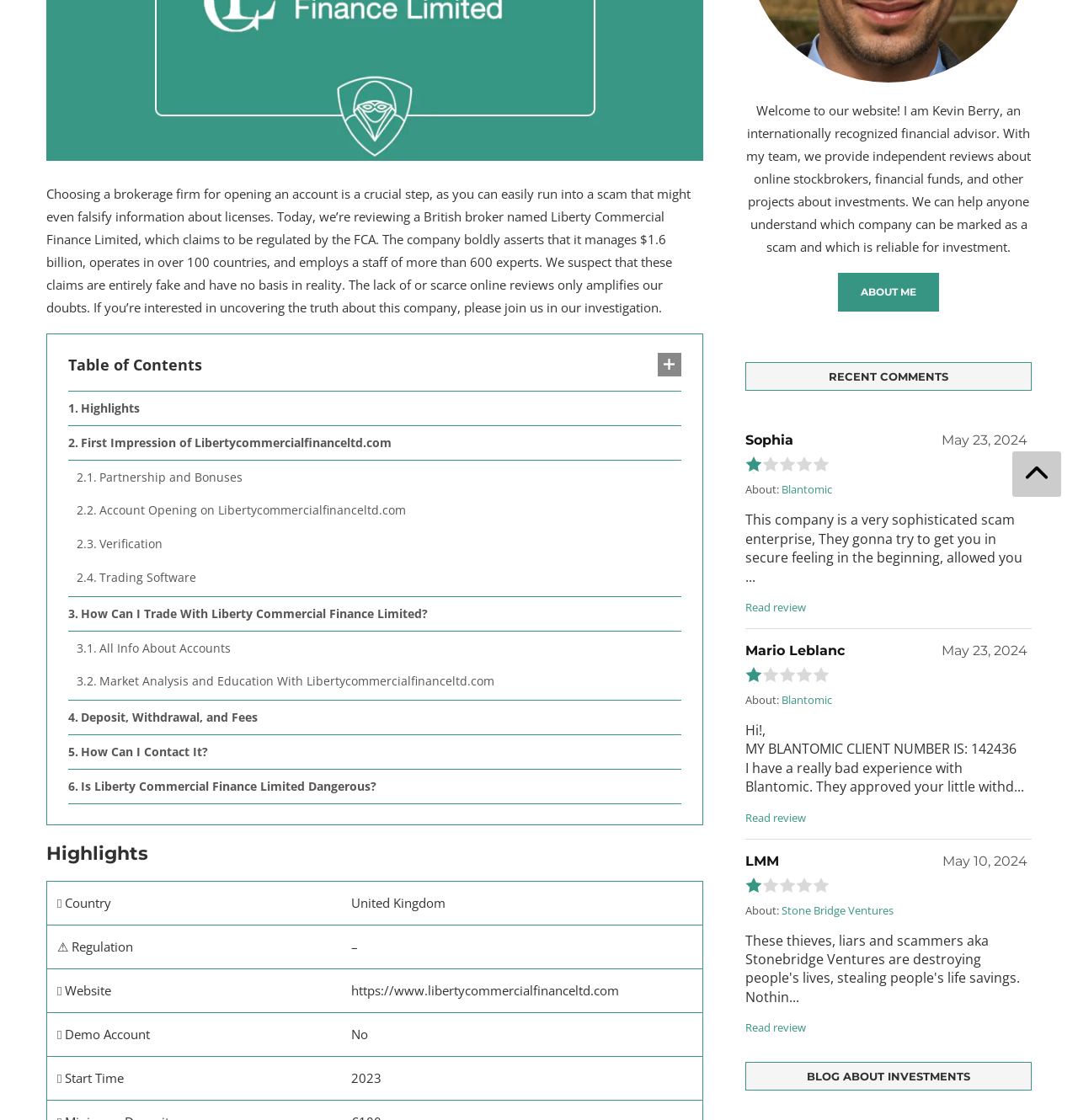Refer to the element description How Can I Contact It? and identify the corresponding bounding box in the screenshot. Format the coordinates as (top-left x, top-left y, bottom-right x, bottom-right y) with values in the range of 0 to 1.

[0.063, 0.656, 0.632, 0.686]